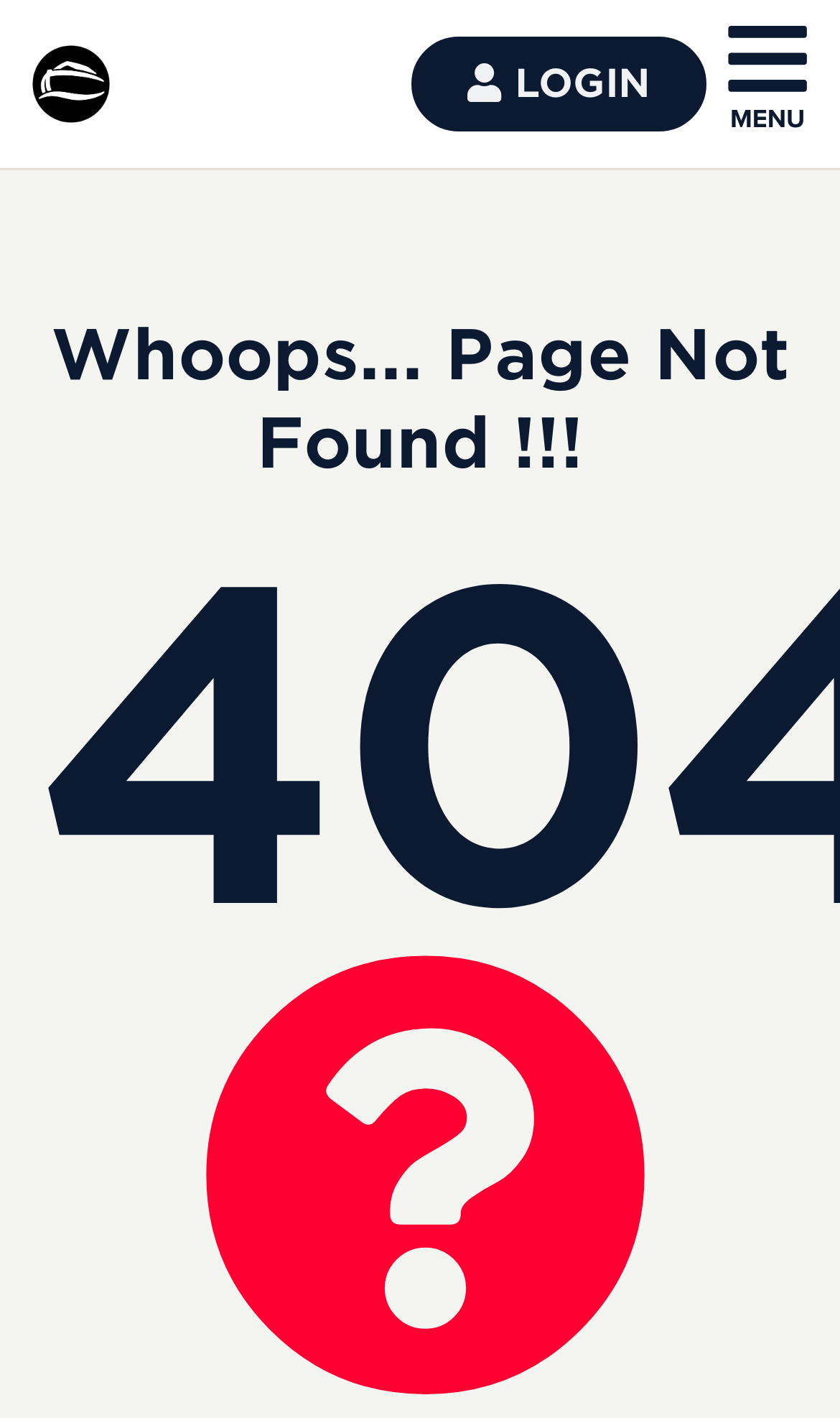Generate a comprehensive description of the webpage content.

The webpage displays a "Page Not Found" error message. At the top of the page, there is a header section that spans the entire width. Within this section, there is a link to "Venture Church" on the left side, accompanied by a small image with the same name. On the right side of the header, there is a link with a login icon and a button with an image, but no text description.

Below the header, there is a prominent heading that takes up most of the page's width, stating "Whoops... Page Not Found!!!" in a playful tone.